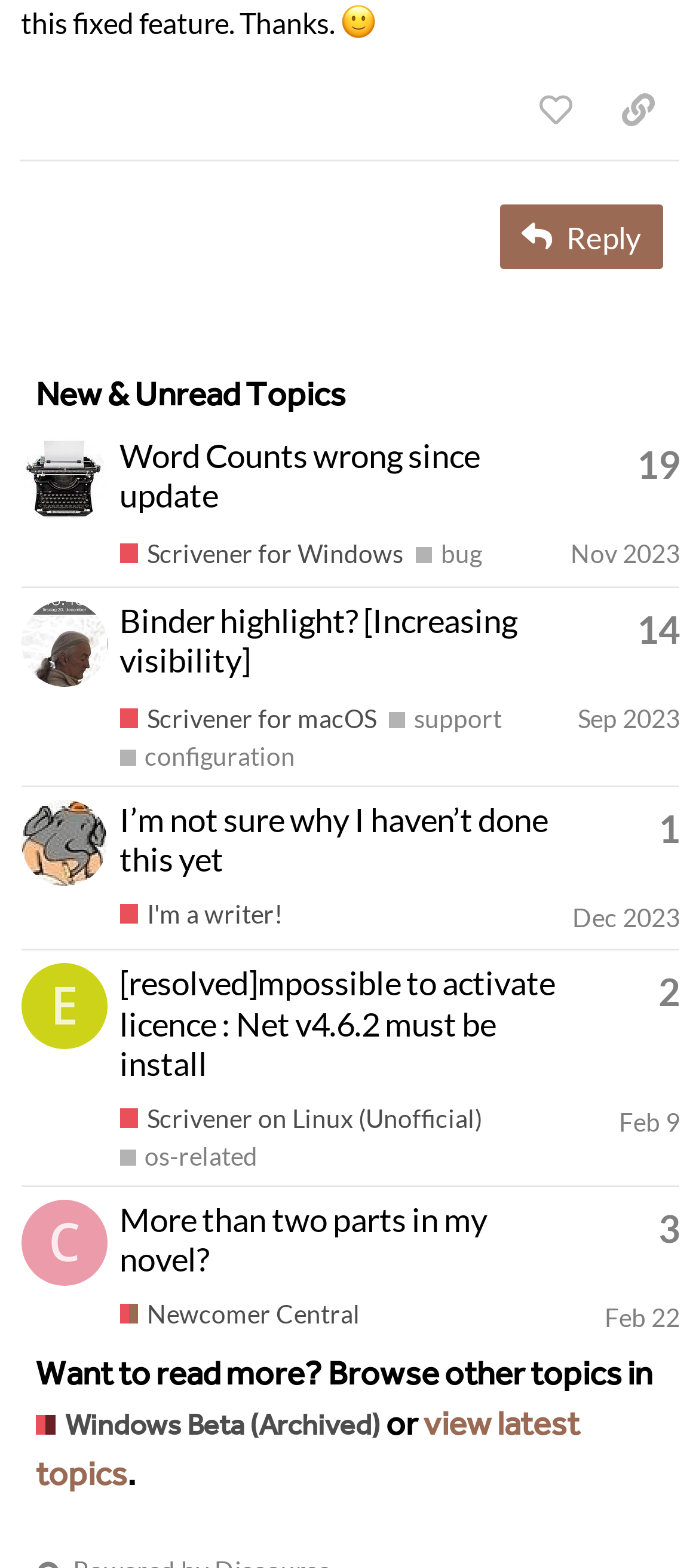What is the purpose of the 'Reply' button?
Please ensure your answer to the question is detailed and covers all necessary aspects.

The 'Reply' button is located below a post and allows users to respond to the original poster, indicating that it is a way to engage in a conversation or provide feedback.